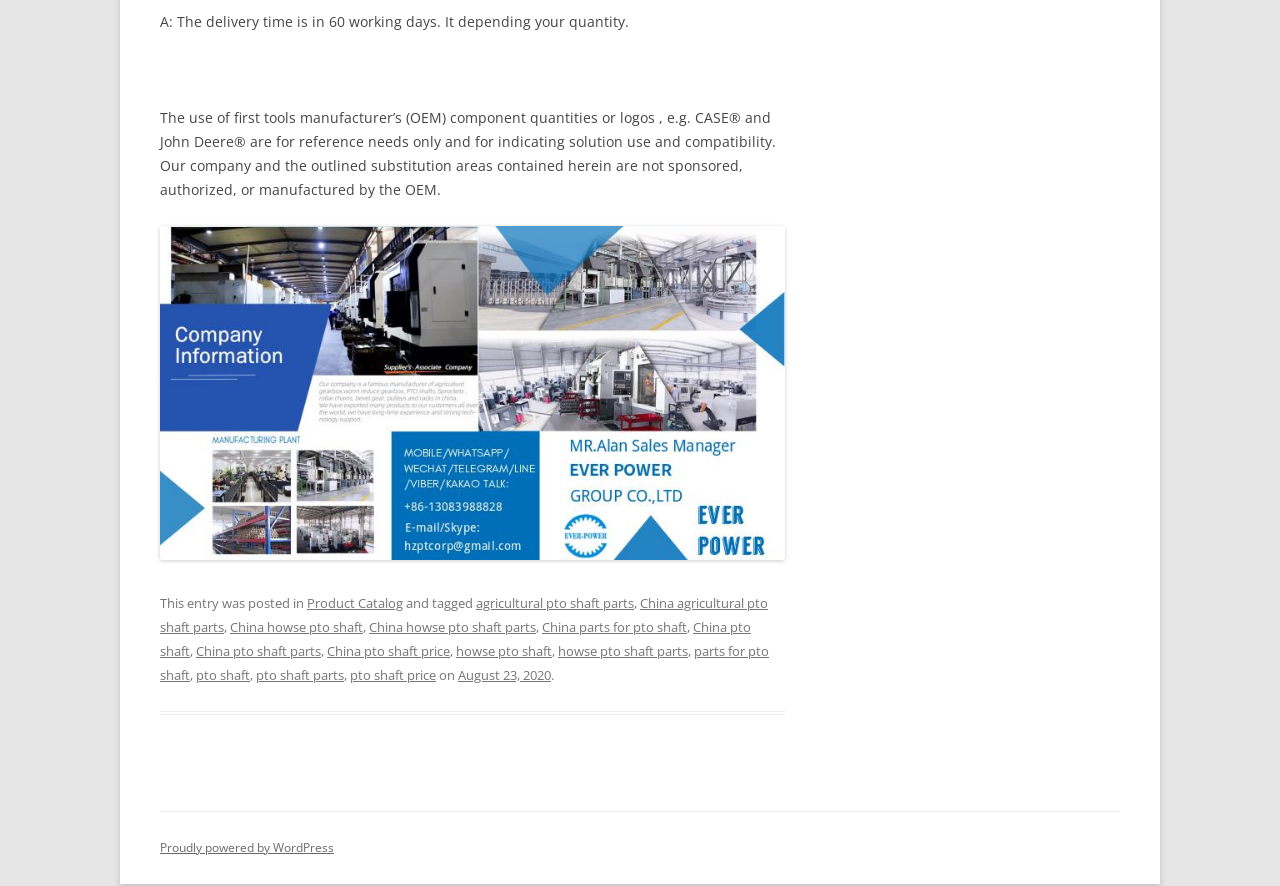Find the bounding box coordinates of the area that needs to be clicked in order to achieve the following instruction: "Click the link to view China pto shaft parts". The coordinates should be specified as four float numbers between 0 and 1, i.e., [left, top, right, bottom].

[0.125, 0.67, 0.6, 0.717]